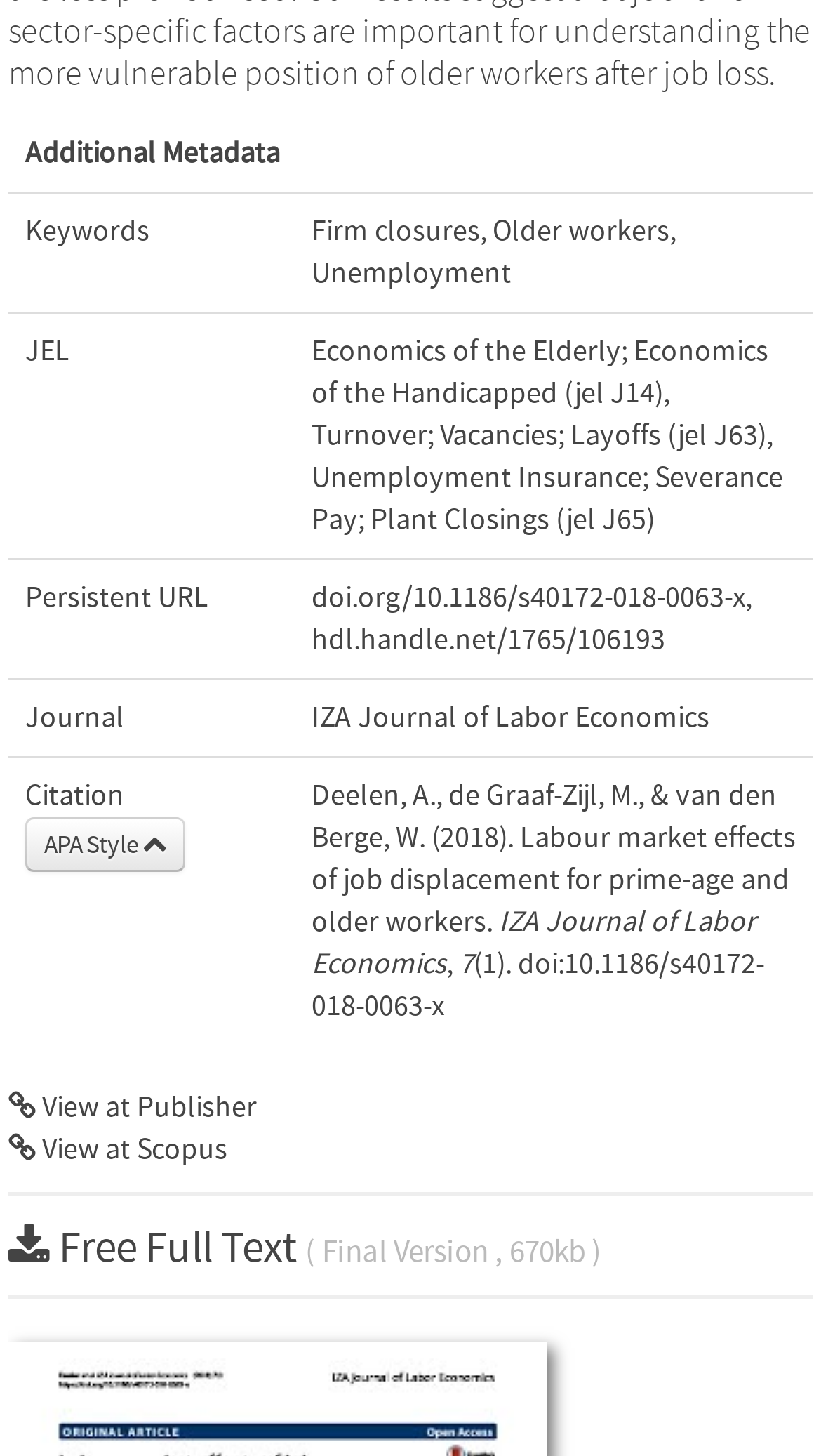Determine the bounding box coordinates of the UI element described below. Use the format (top-left x, top-left y, bottom-right x, bottom-right y) with floating point numbers between 0 and 1: APA Style

[0.031, 0.562, 0.226, 0.599]